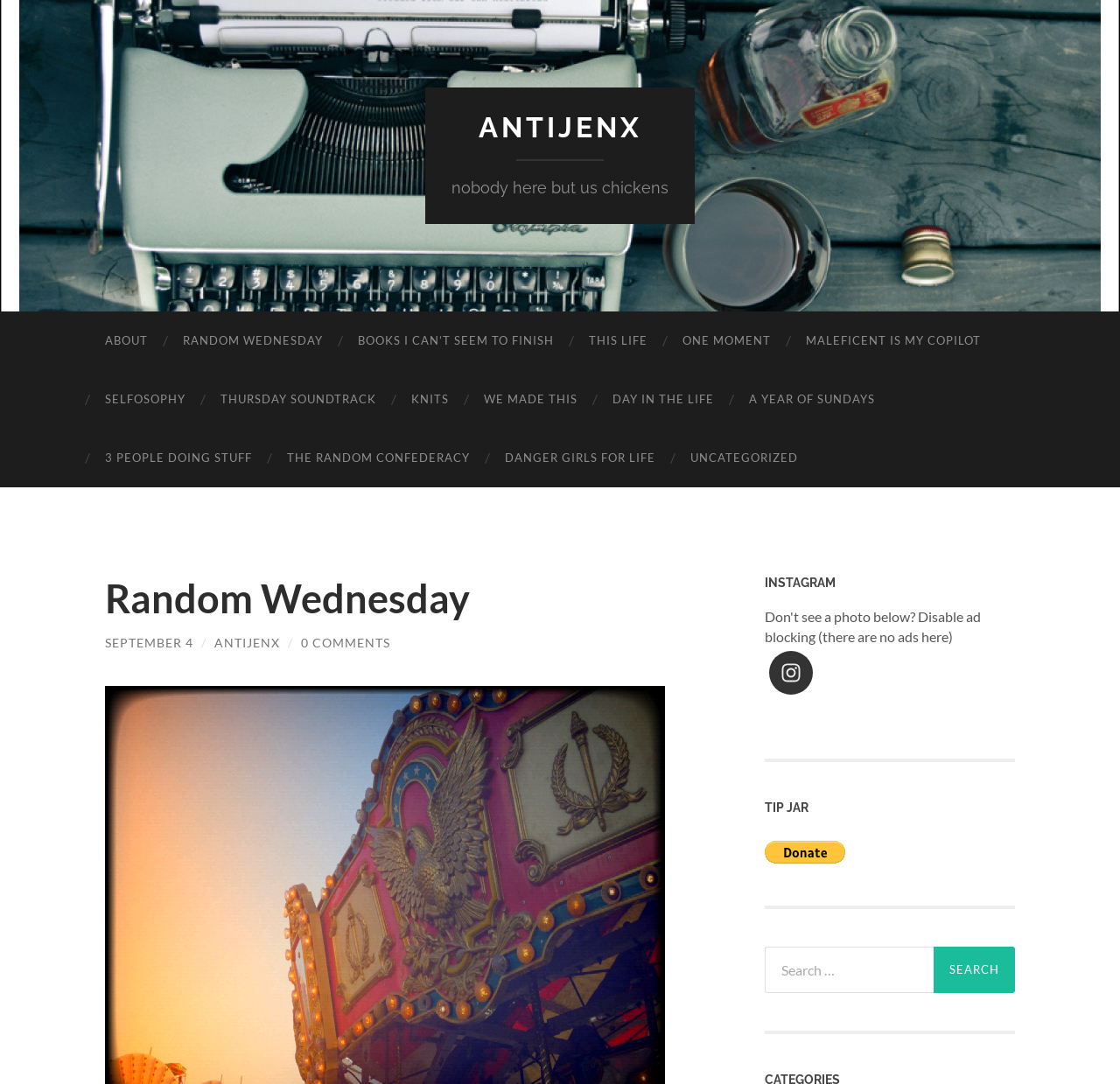Describe all the visual and textual components of the webpage comprehensively.

The webpage appears to be a personal blog or website with a playful and creative tone. At the top, there is a prominent link to "ANTIJENX" and a static text "nobody here but us chickens". Below this, there is a row of links to various categories, including "ABOUT", "RANDOM WEDNESDAY", "BOOKS I CAN'T SEEM TO FINISH", and others. These links are arranged horizontally, taking up most of the width of the page.

Further down, there is a section with a heading "Random Wednesday" and a link to "SEPTEMBER 4". This is followed by a series of links, including "ANTIJENX" and "0 COMMENTS". On the right side of the page, there is a section with a heading "INSTAGRAM" and a link to an Instagram profile.

Below this, there is a section with a heading "TIP JAR" and a button to donate via PayPal. Next to this, there is a search bar with a label "Search for:" and a button to submit the search query.

Throughout the page, there are various links and buttons, but the overall layout is organized and easy to navigate. The use of headings and clear labels helps to break up the content and make it easy to find specific sections.